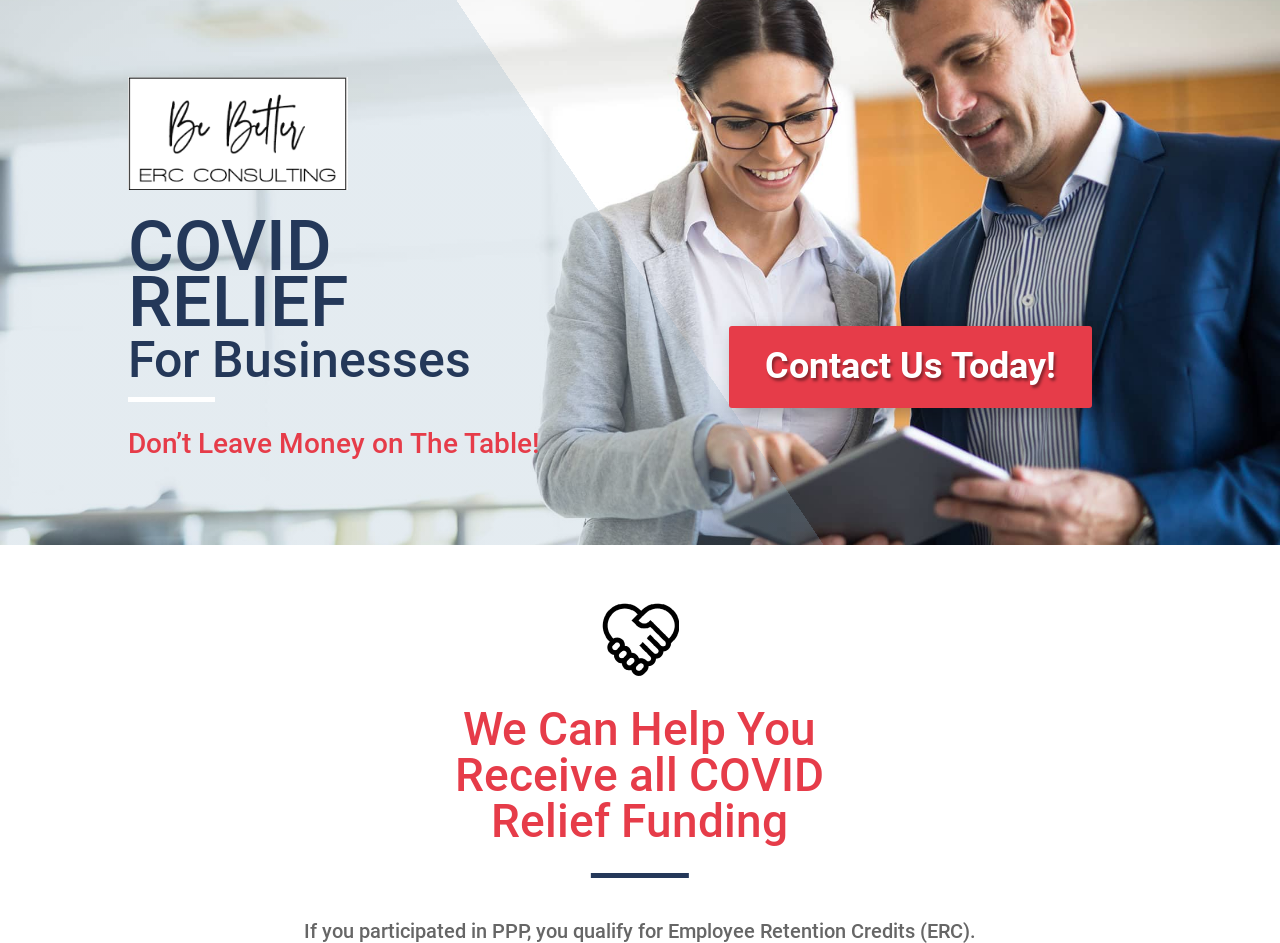Locate and extract the headline of this webpage.

COVID
RELIEF

For Businesses